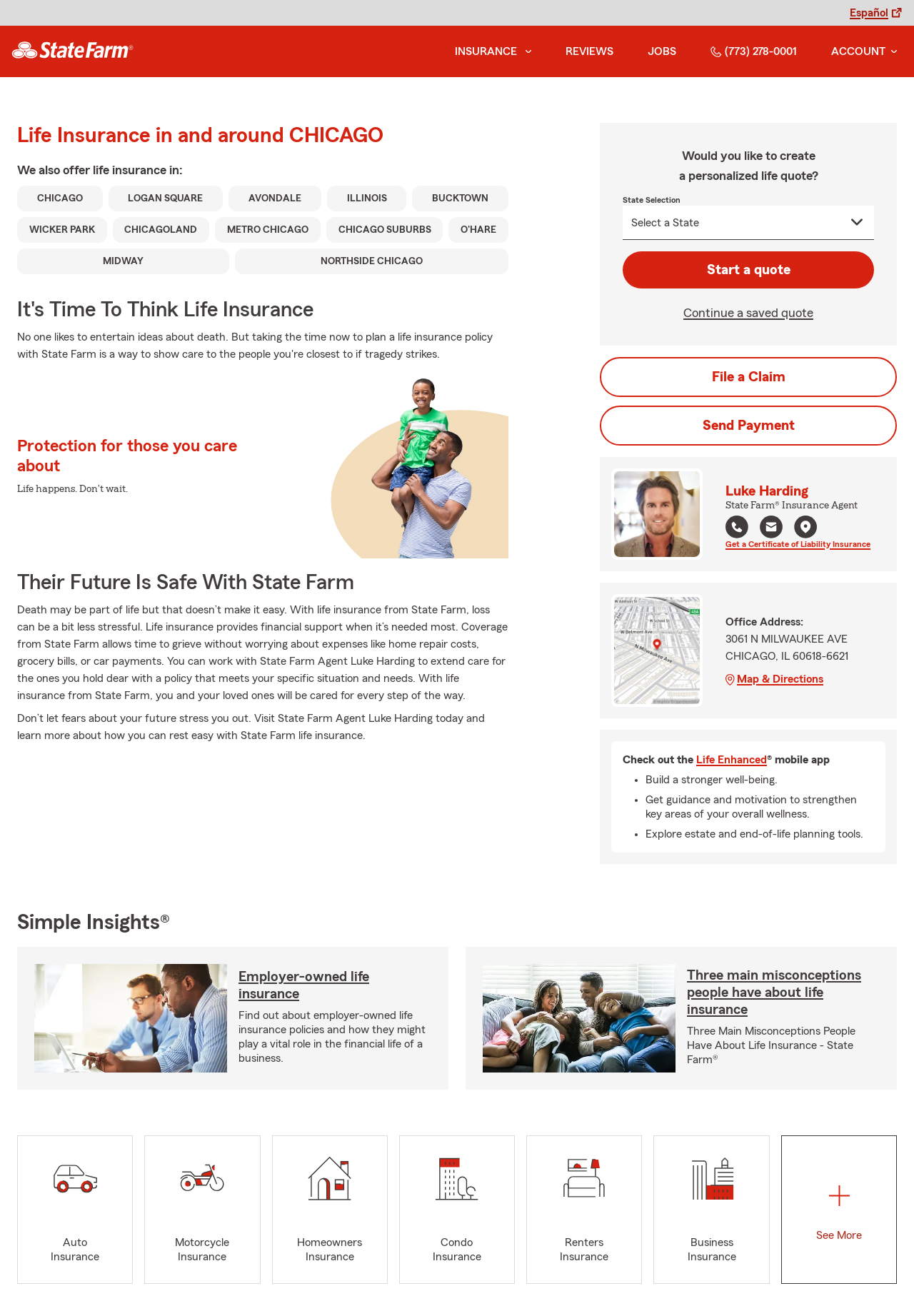Using the given element description, provide the bounding box coordinates (top-left x, top-left y, bottom-right x, bottom-right y) for the corresponding UI element in the screenshot: parent_node: INSURANCE aria-label="state farm logo"

[0.0, 0.023, 0.159, 0.056]